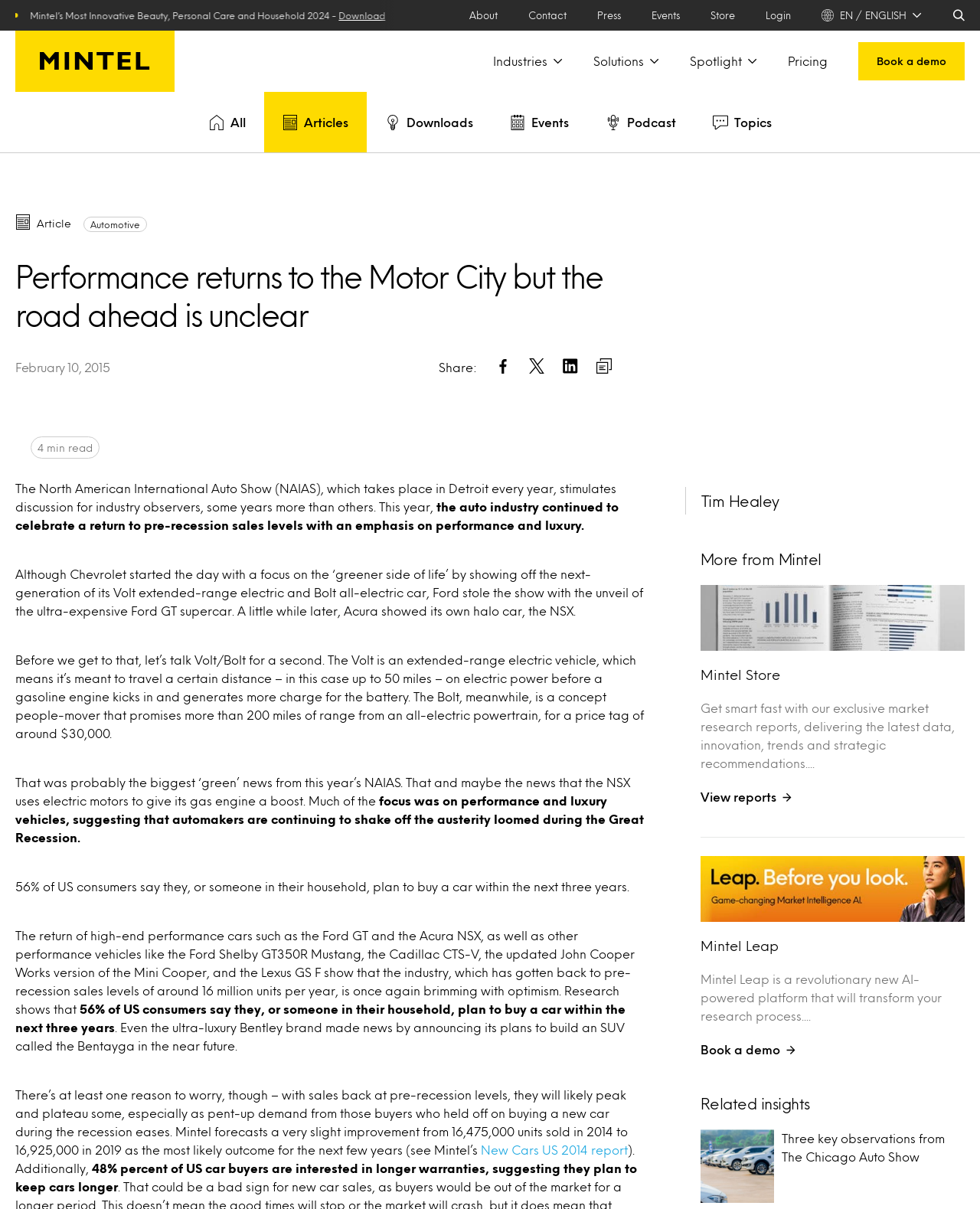Determine the bounding box coordinates of the area to click in order to meet this instruction: "Download a report".

[0.234, 0.008, 0.281, 0.018]